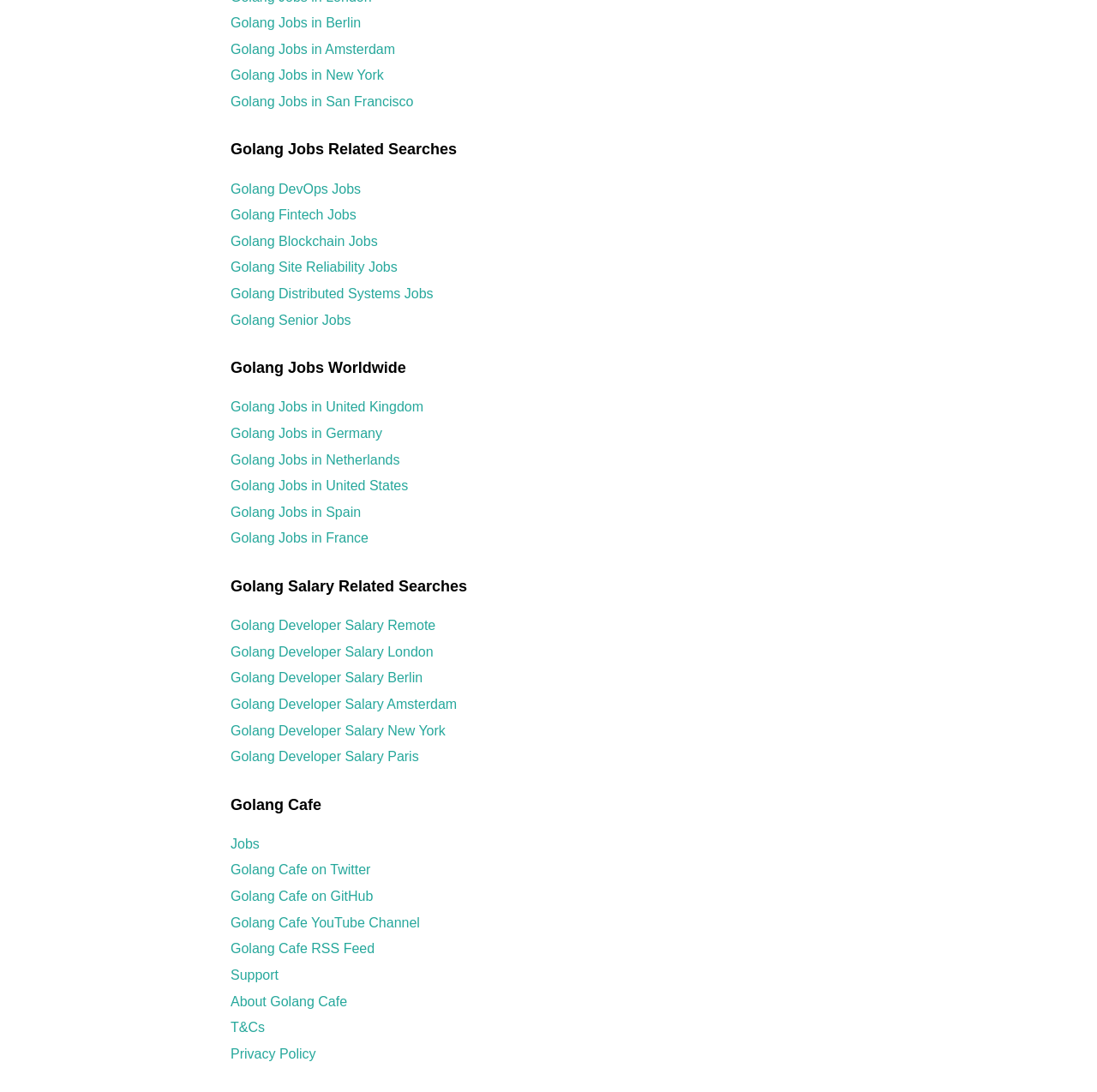Locate the bounding box coordinates of the area that needs to be clicked to fulfill the following instruction: "Visit Golang Cafe on Twitter". The coordinates should be in the format of four float numbers between 0 and 1, namely [left, top, right, bottom].

[0.21, 0.79, 0.338, 0.803]